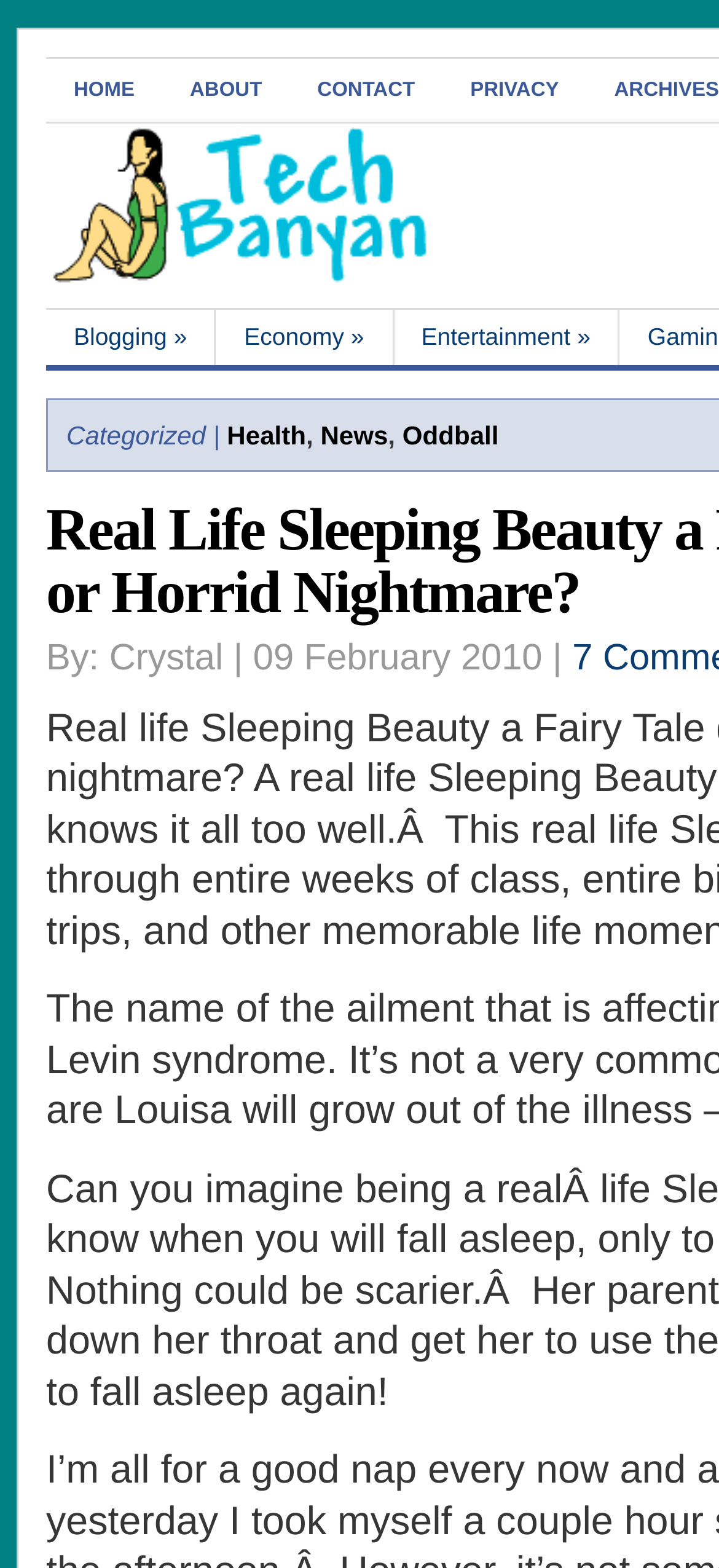What is the date of the article?
Look at the image and provide a short answer using one word or a phrase.

09 February 2010